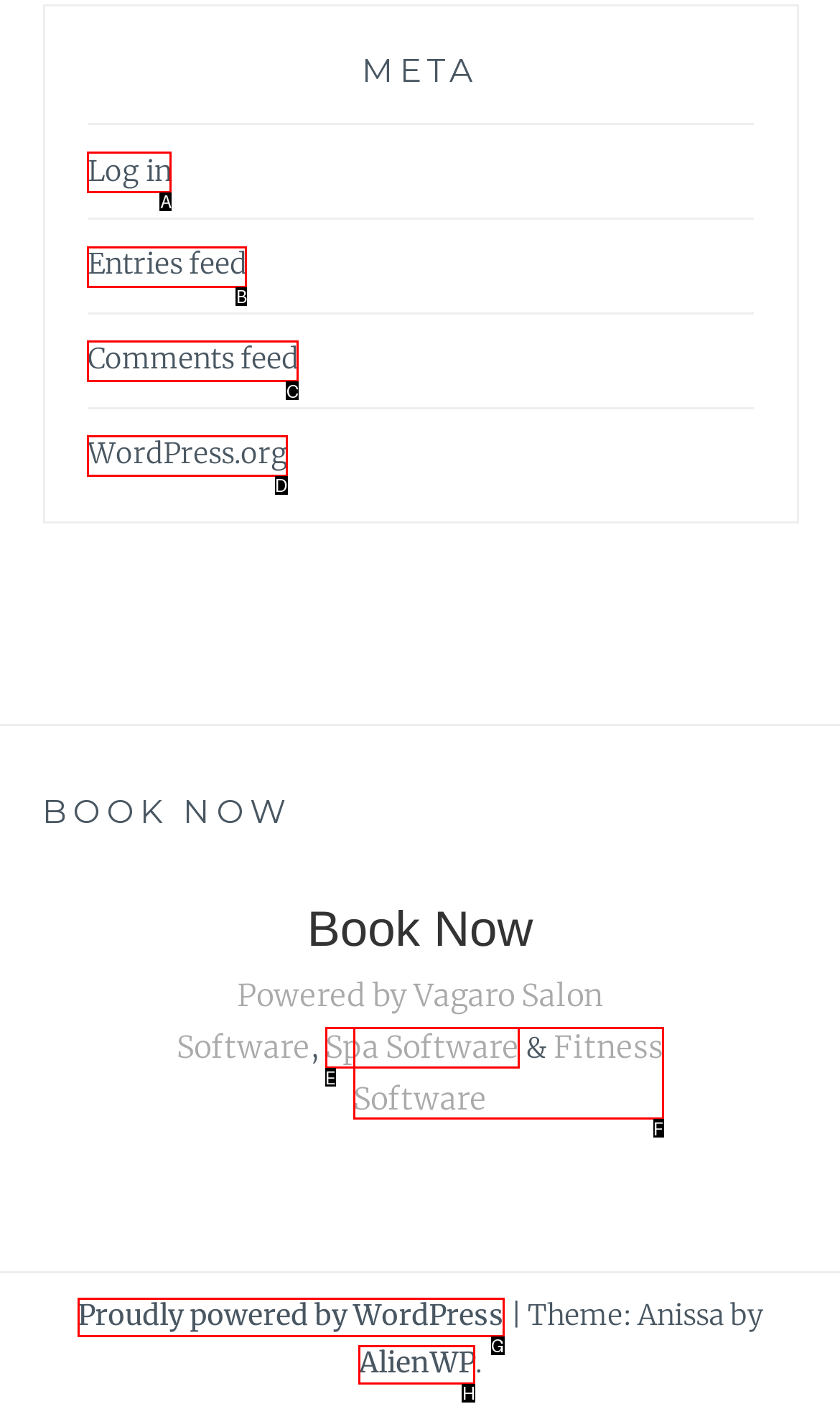Find the correct option to complete this instruction: Visit WordPress.org. Reply with the corresponding letter.

D